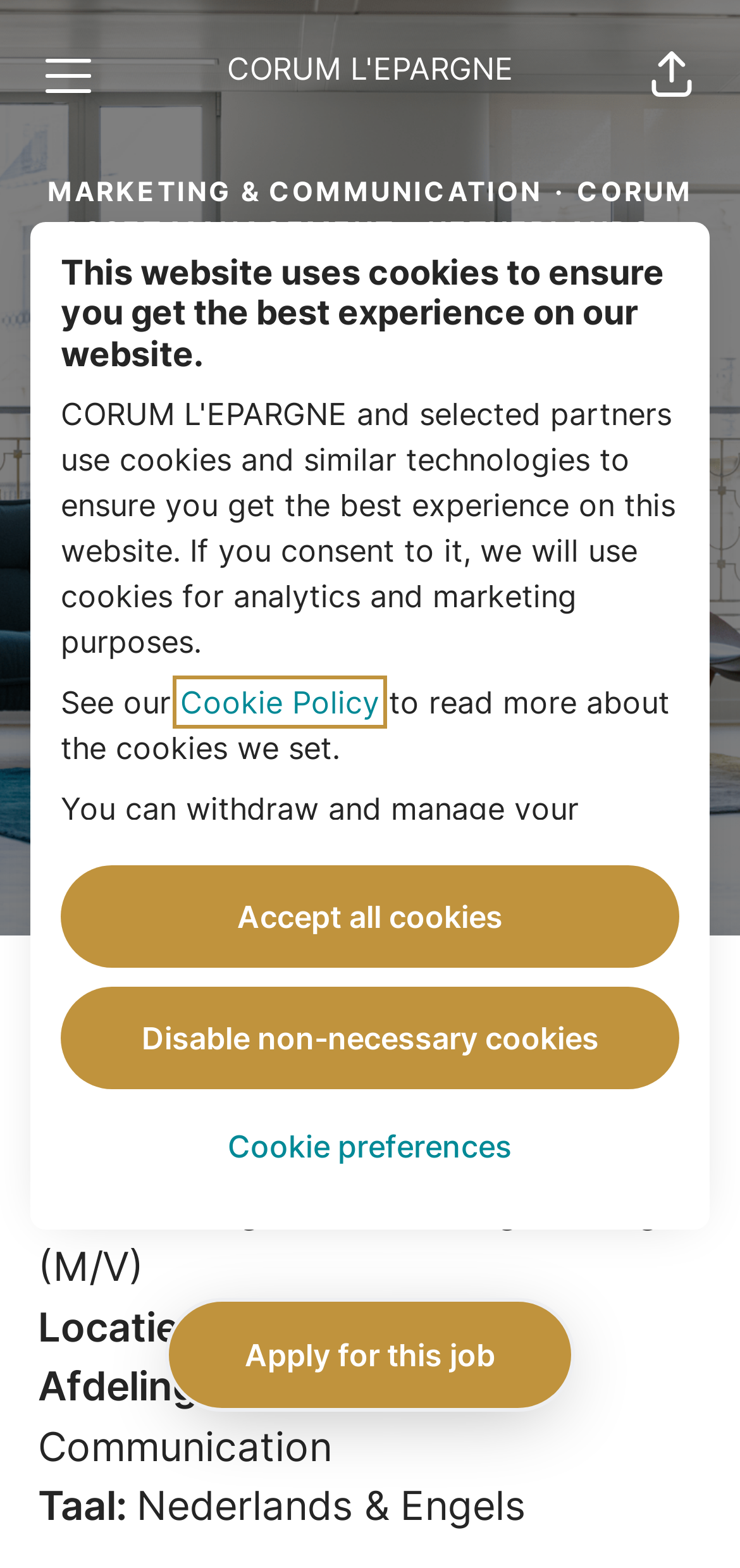Locate the bounding box coordinates of the region to be clicked to comply with the following instruction: "Click the Apply for this job button again". The coordinates must be four float numbers between 0 and 1, in the form [left, top, right, bottom].

[0.223, 0.828, 0.777, 0.9]